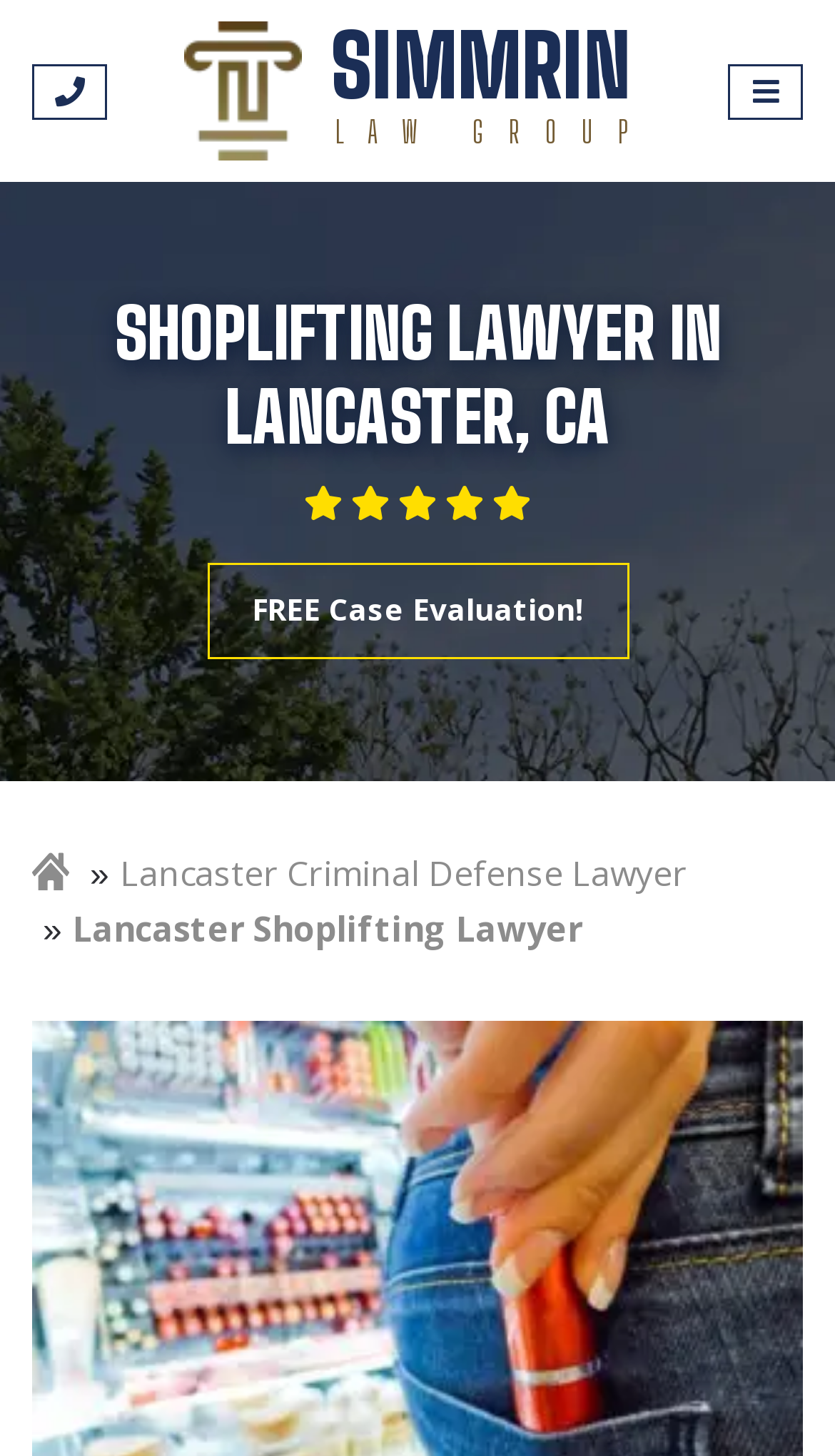Illustrate the webpage's structure and main components comprehensively.

The webpage is about a law firm, Simmrin Law Group, specializing in shoplifting cases in Lancaster, CA. At the top left corner, there is a small icon represented by a Unicode character '\uf095', which is a link. Next to it, on the top right corner, is a button with no text. The law firm's logo, "Simmrin Law", is displayed prominently in the top center of the page, accompanied by the firm's name in text.

Below the logo, the main heading "SHOPLIFTING LAWYER IN LANCASTER, CA" is centered on the page. Underneath the heading, there is a call-to-action link "FREE Case Evaluation!" that takes up about half of the page's width.

On the left side of the page, there is a small icon, which is a link, and below it, a link to "Lancaster Criminal Defense Lawyer" that spans about two-thirds of the page's width. To the right of this link, the text "Lancaster Shoplifting Lawyer" is displayed.